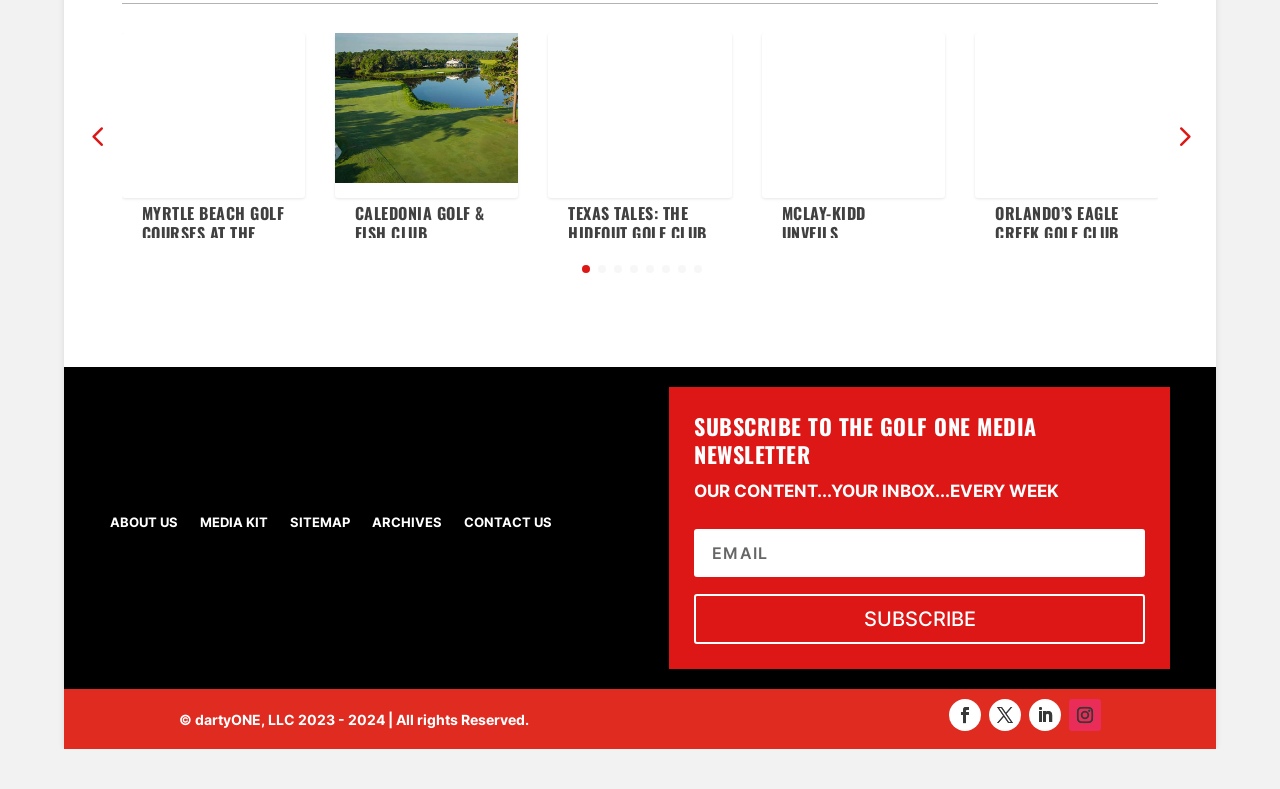Locate the bounding box coordinates of the element that should be clicked to execute the following instruction: "Click on the link to Caledonia-Golf-Fish-Club".

[0.095, 0.214, 0.238, 0.235]